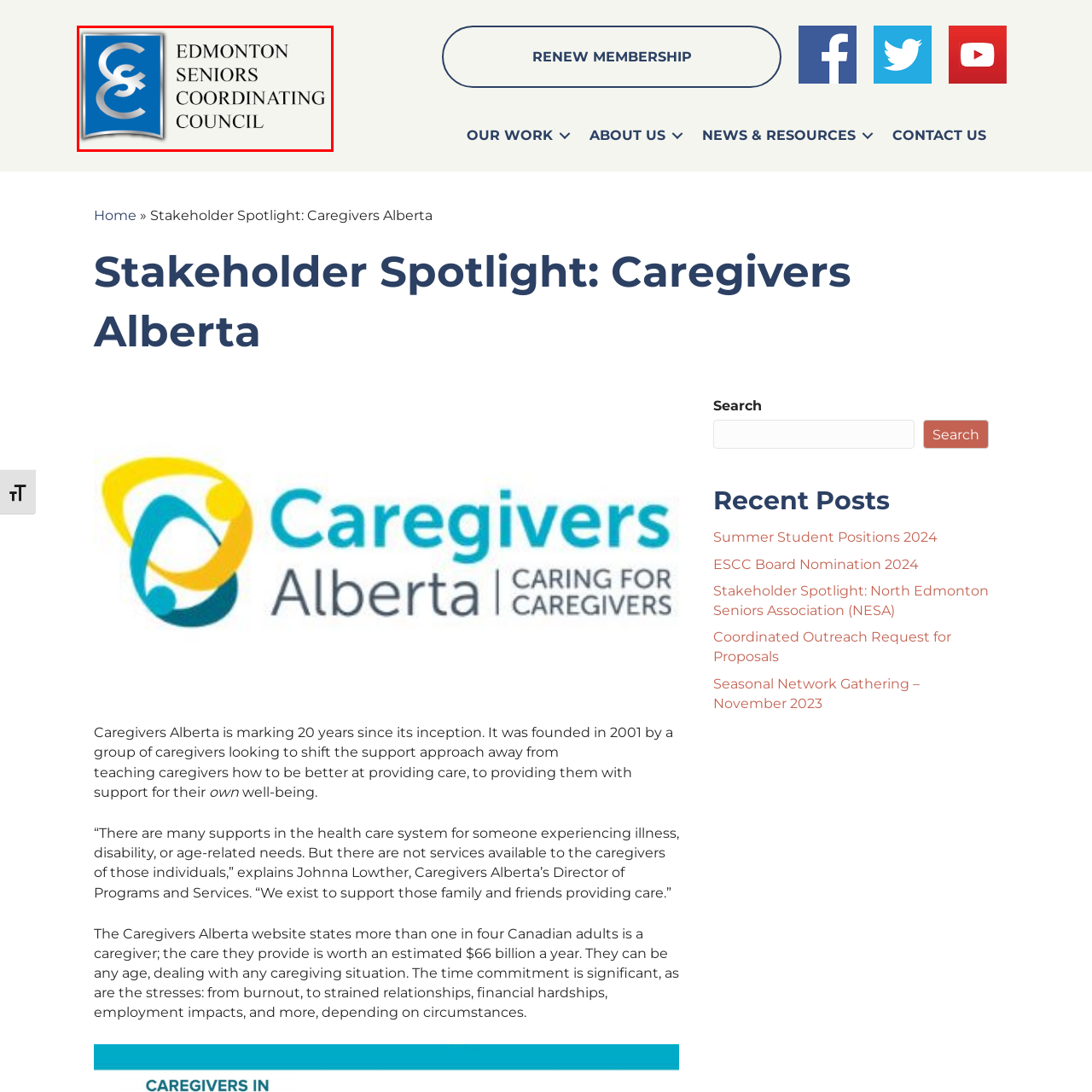Look closely at the zone within the orange frame and give a detailed answer to the following question, grounding your response on the visual details: 
What is the focus of the Edmonton Seniors Coordinating Council?

The caption emphasizes the organization's focus on senior citizens' needs and community engagement, as indicated by the text adjacent to the logo reading 'EDMONTON SENIORS COORDINATING COUNCIL' in a clear, bold typeface.